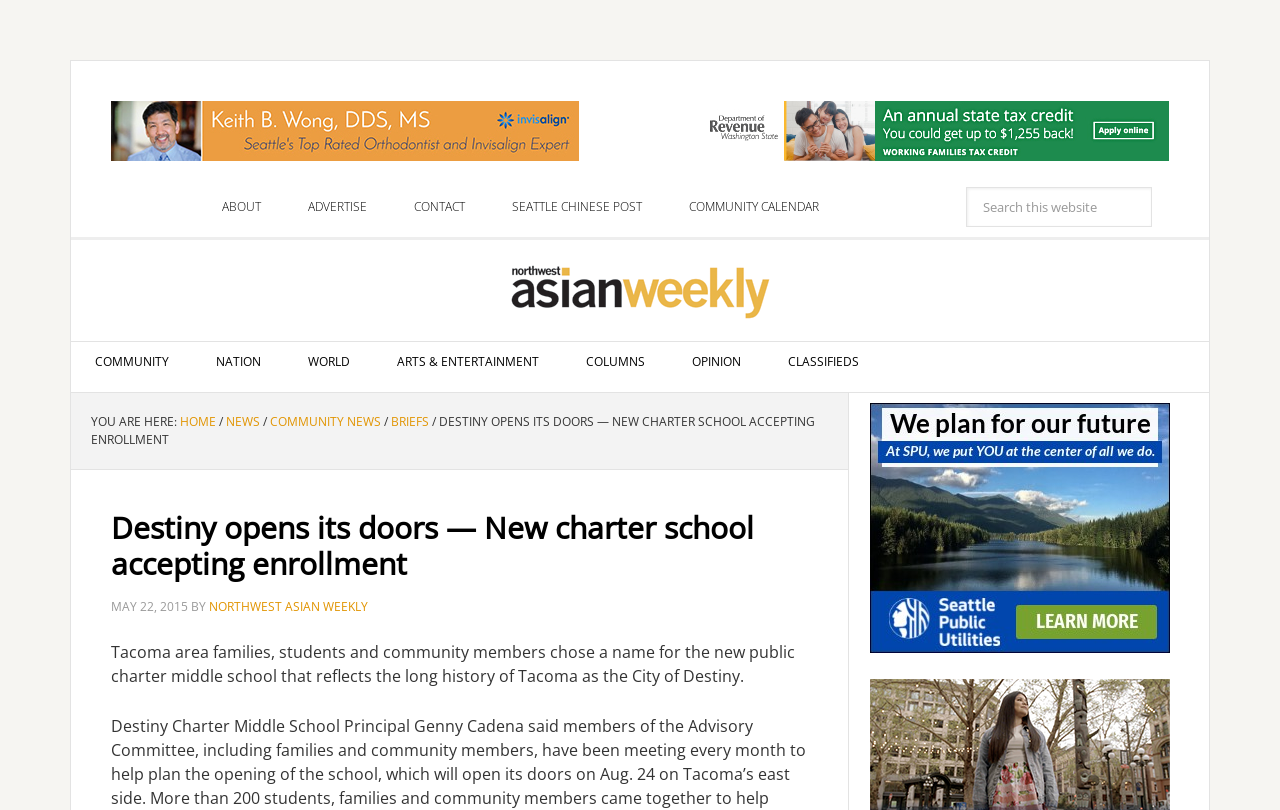What is the name of the new public charter middle school?
Examine the image closely and answer the question with as much detail as possible.

The name of the new public charter middle school is mentioned in the article as 'Destiny', which reflects the long history of Tacoma as the City of Destiny.